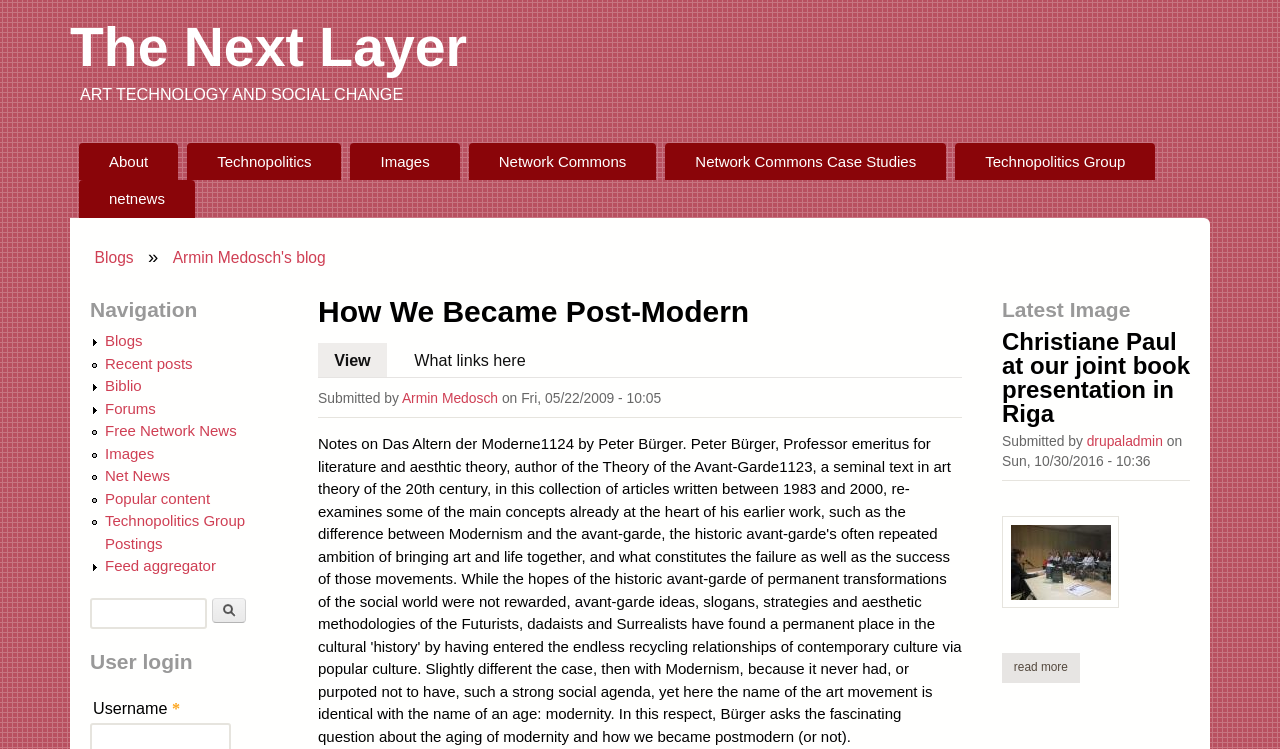Who is the author of the Theory of the Avant-Garde?
Please describe in detail the information shown in the image to answer the question.

I found the answer by looking at the main content section, where it mentions 'Peter Bürger, Professor emeritus for literature and aesthetic theory, author of the Theory of the Avant-Garde'.